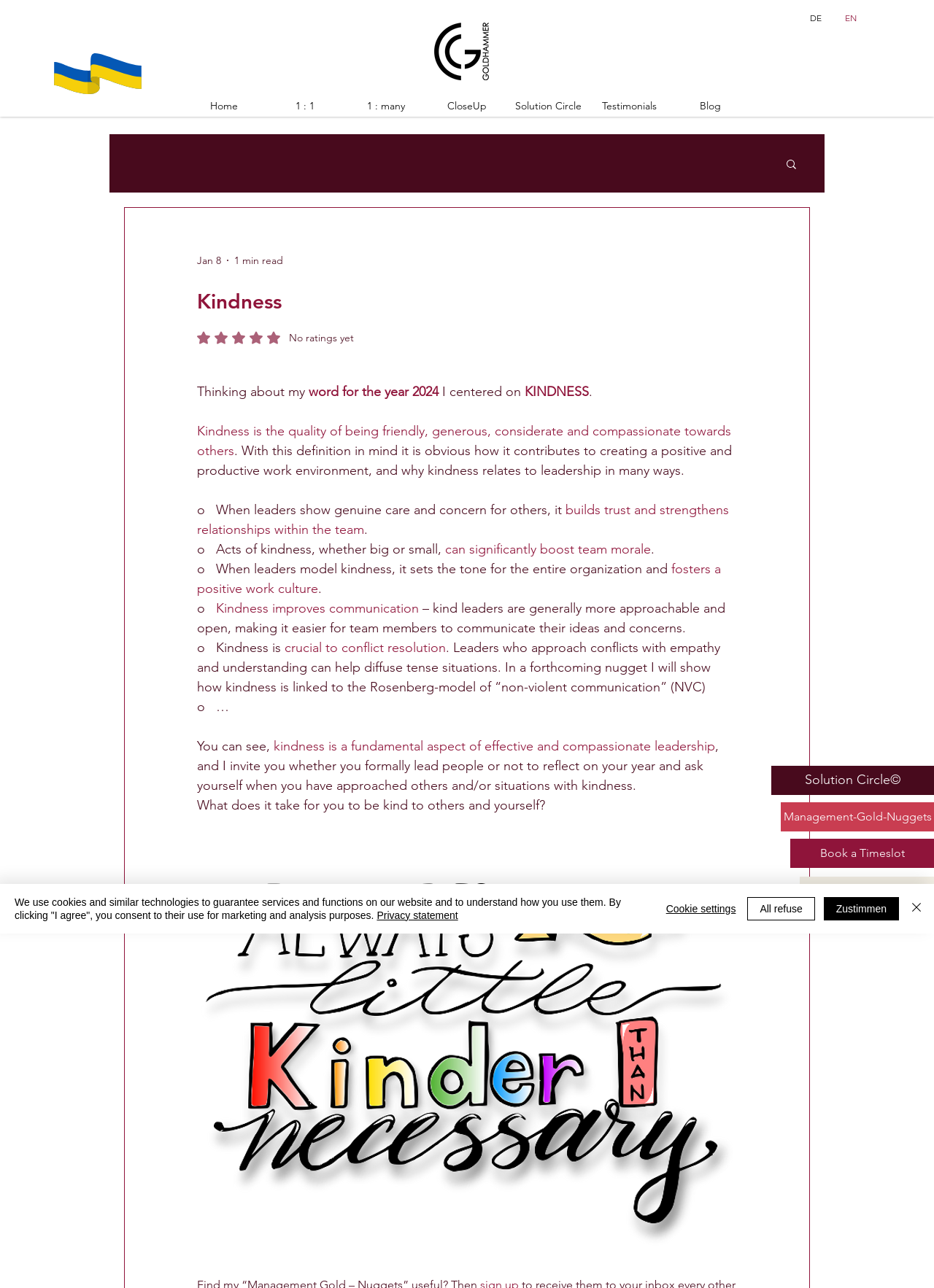What is the rating of the current blog post?
Look at the image and answer the question using a single word or phrase.

No ratings yet